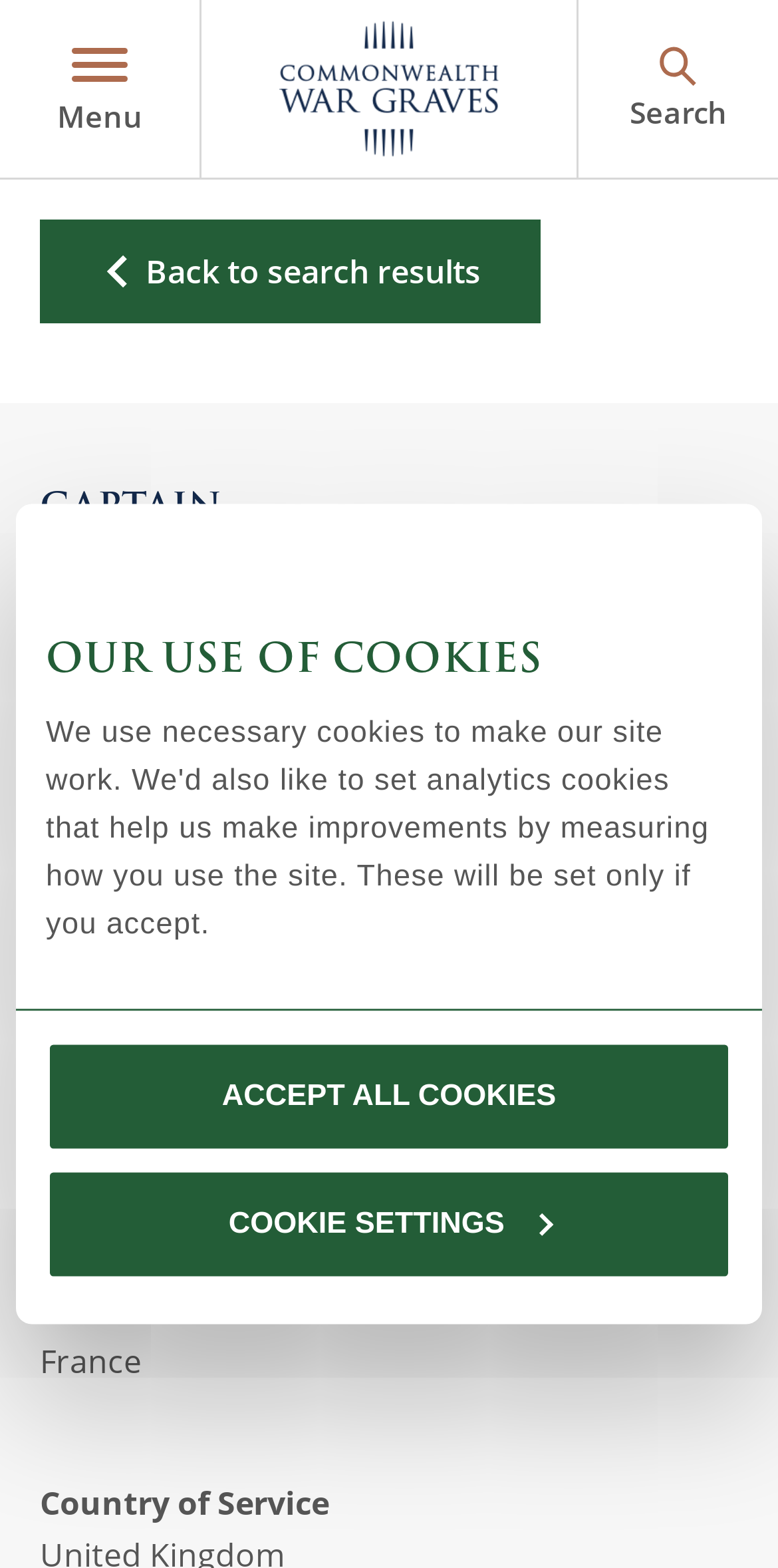What is Captain George Patrick Littlewood's regiment?
Give a detailed explanation using the information visible in the image.

I found this information by looking at the section of the webpage that displays details about Captain George Patrick Littlewood. Specifically, I looked at the text next to 'Regiment & Unit/Ship' which says 'Sherwood Foresters (Notts and Derby Regiment)'.